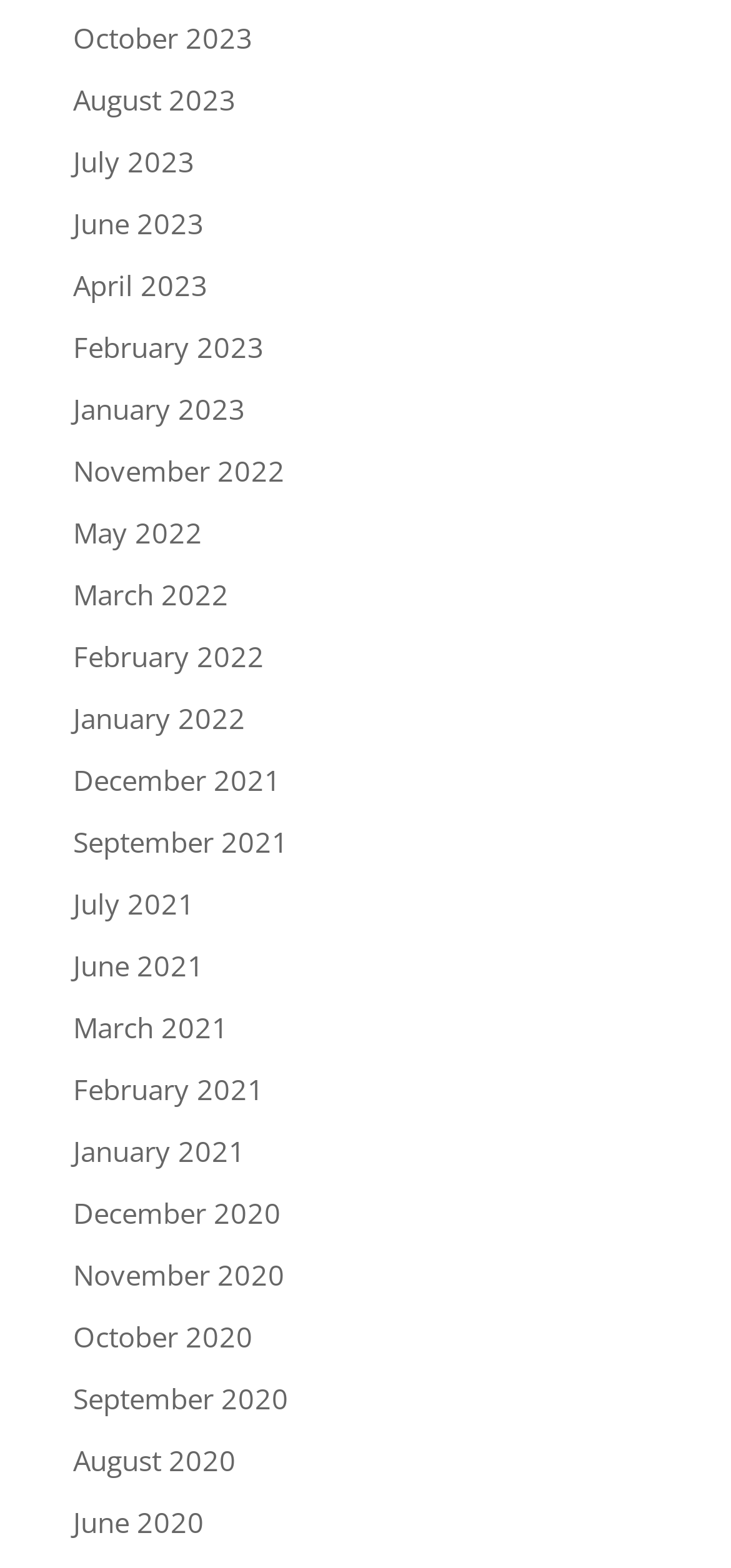Use a single word or phrase to respond to the question:
How many years are represented on the webpage?

4